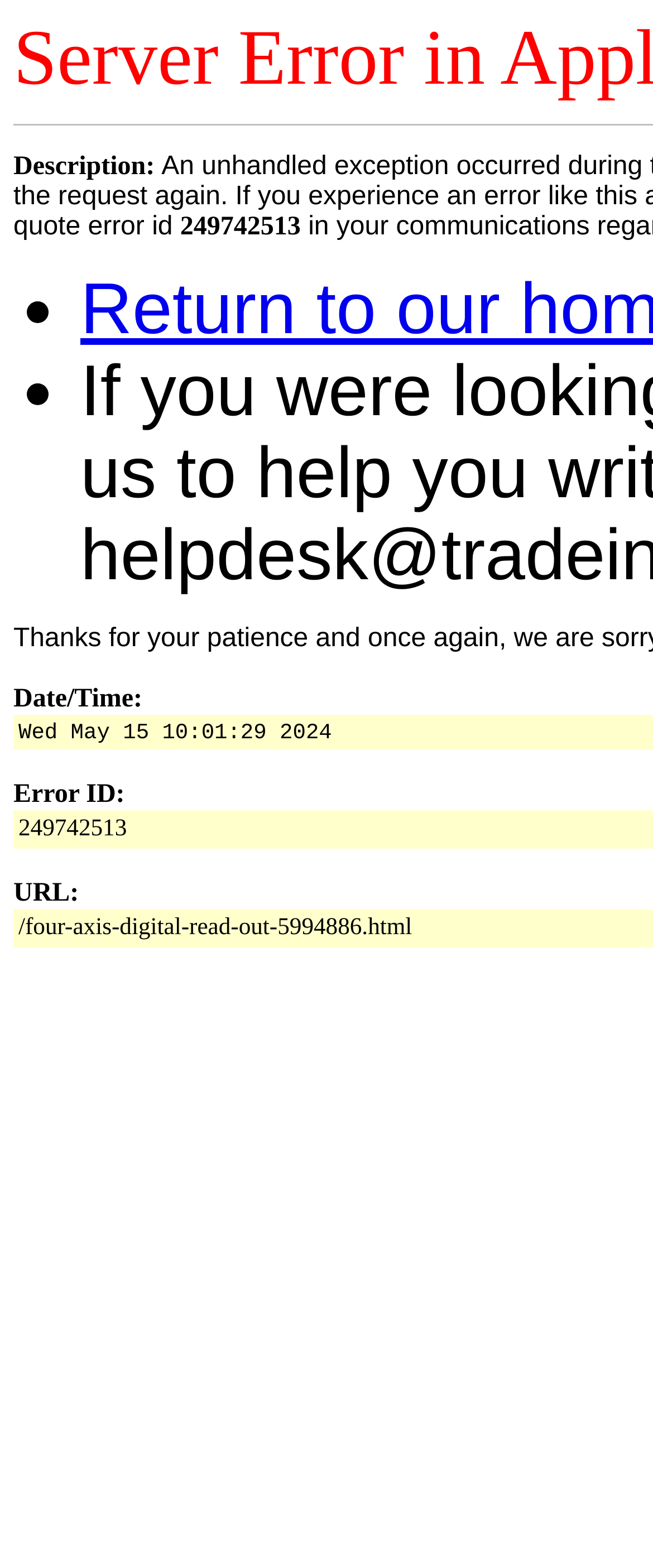Your task is to extract the text of the main heading from the webpage.

Server Error in Application.